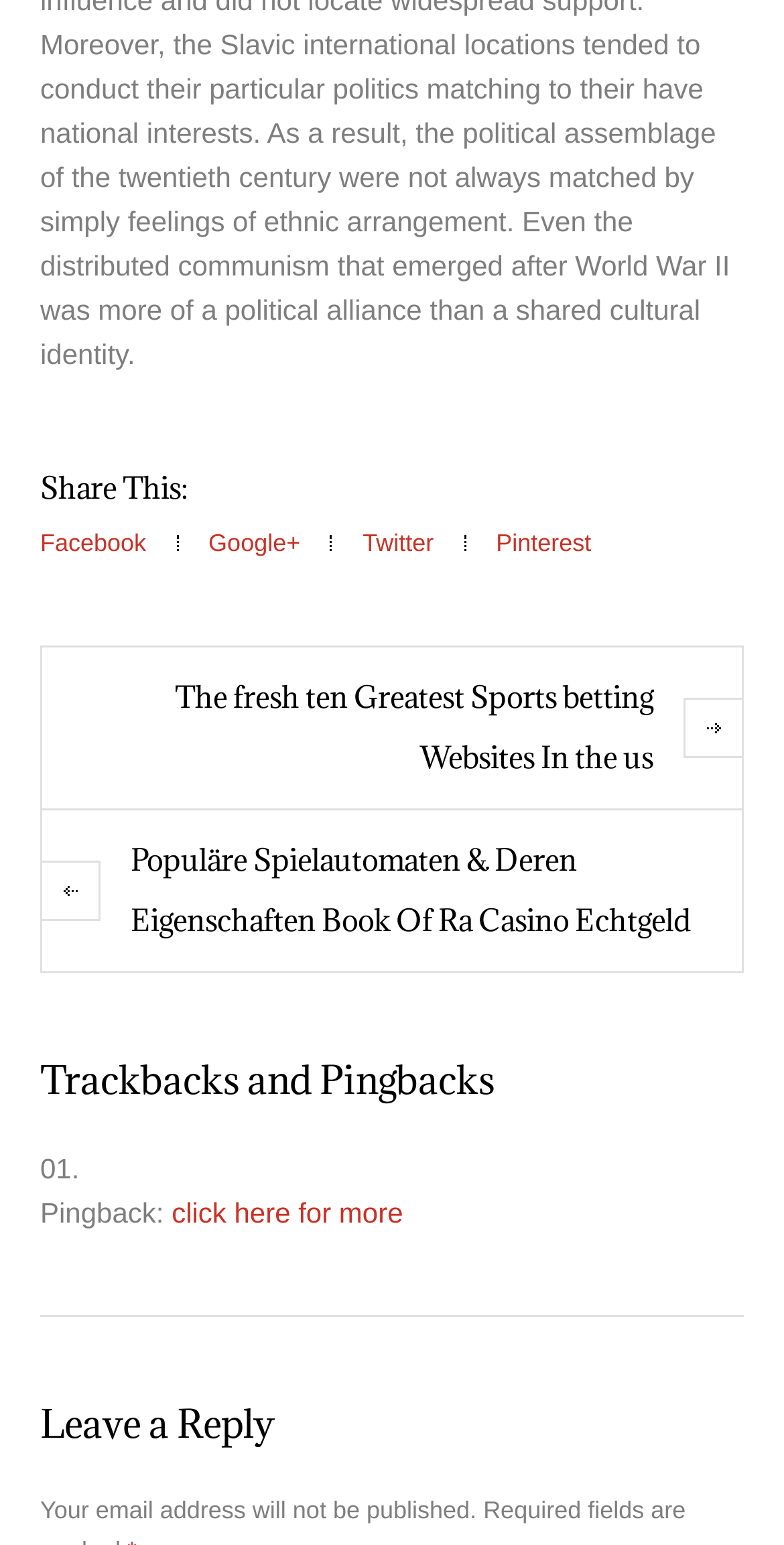Reply to the question with a single word or phrase:
What type of content is being discussed in the 'Trackbacks and Pingbacks' section?

Blog posts